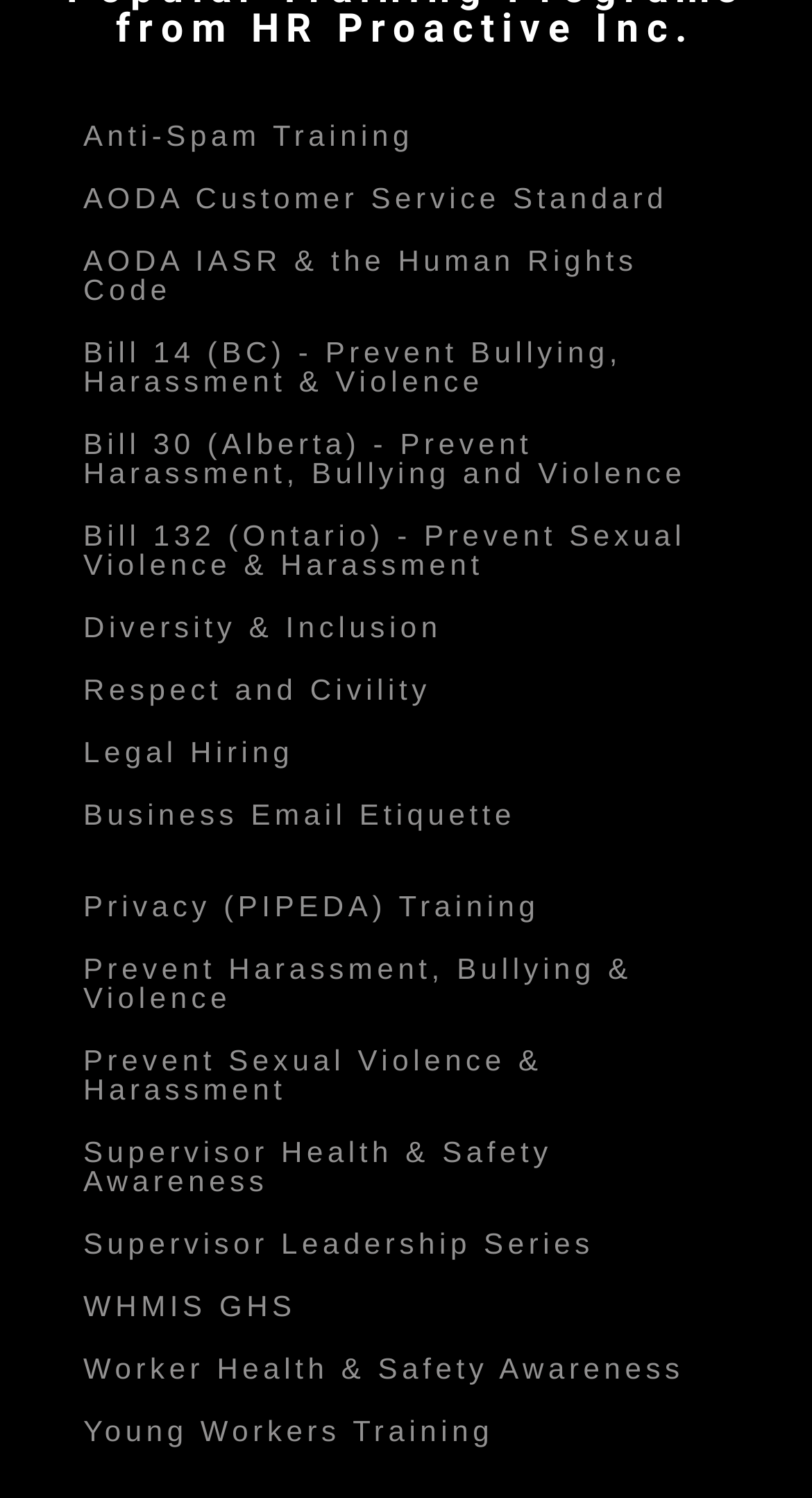Can you specify the bounding box coordinates for the region that should be clicked to fulfill this instruction: "Access Bill 14 (BC) - Prevent Bullying, Harassment & Violence".

[0.103, 0.224, 0.766, 0.266]